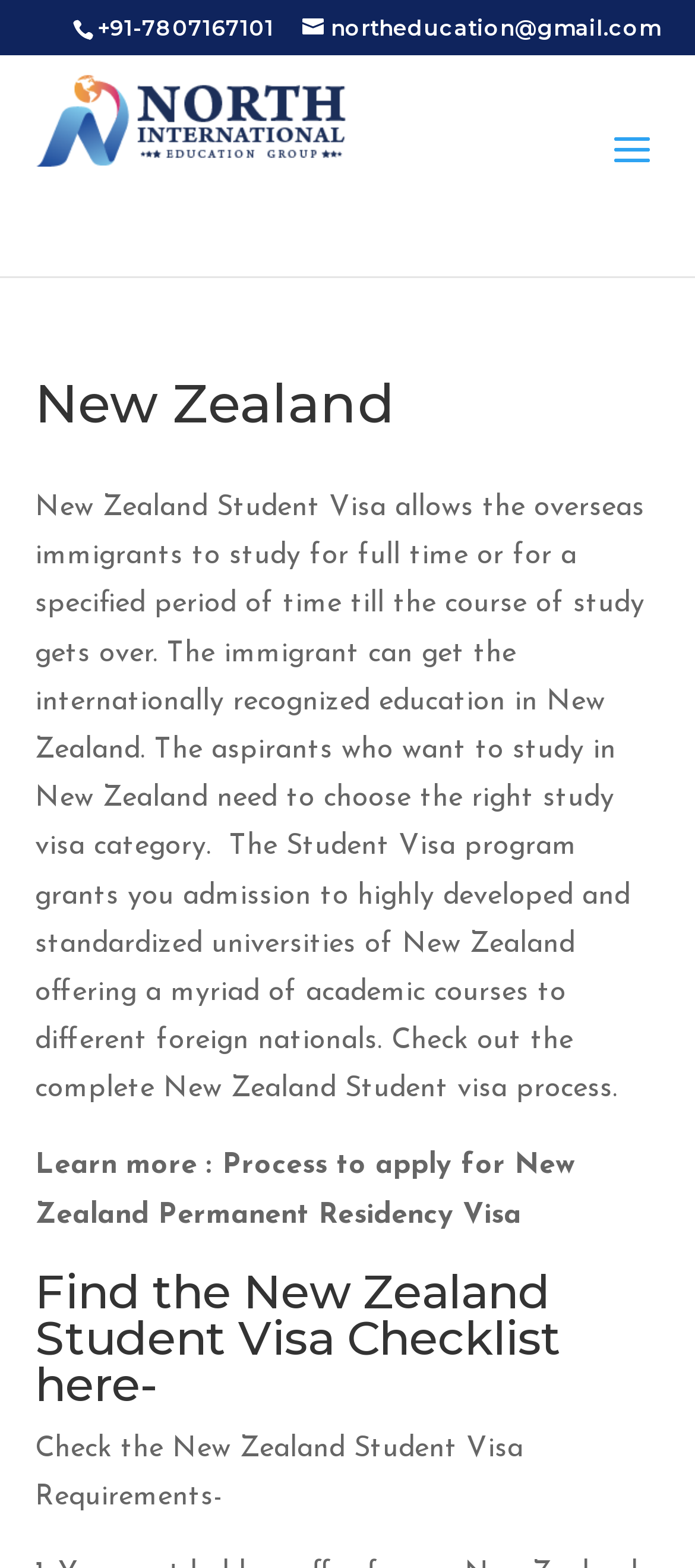Give a one-word or short phrase answer to the question: 
What is the phone number on the webpage?

+91-7807167101